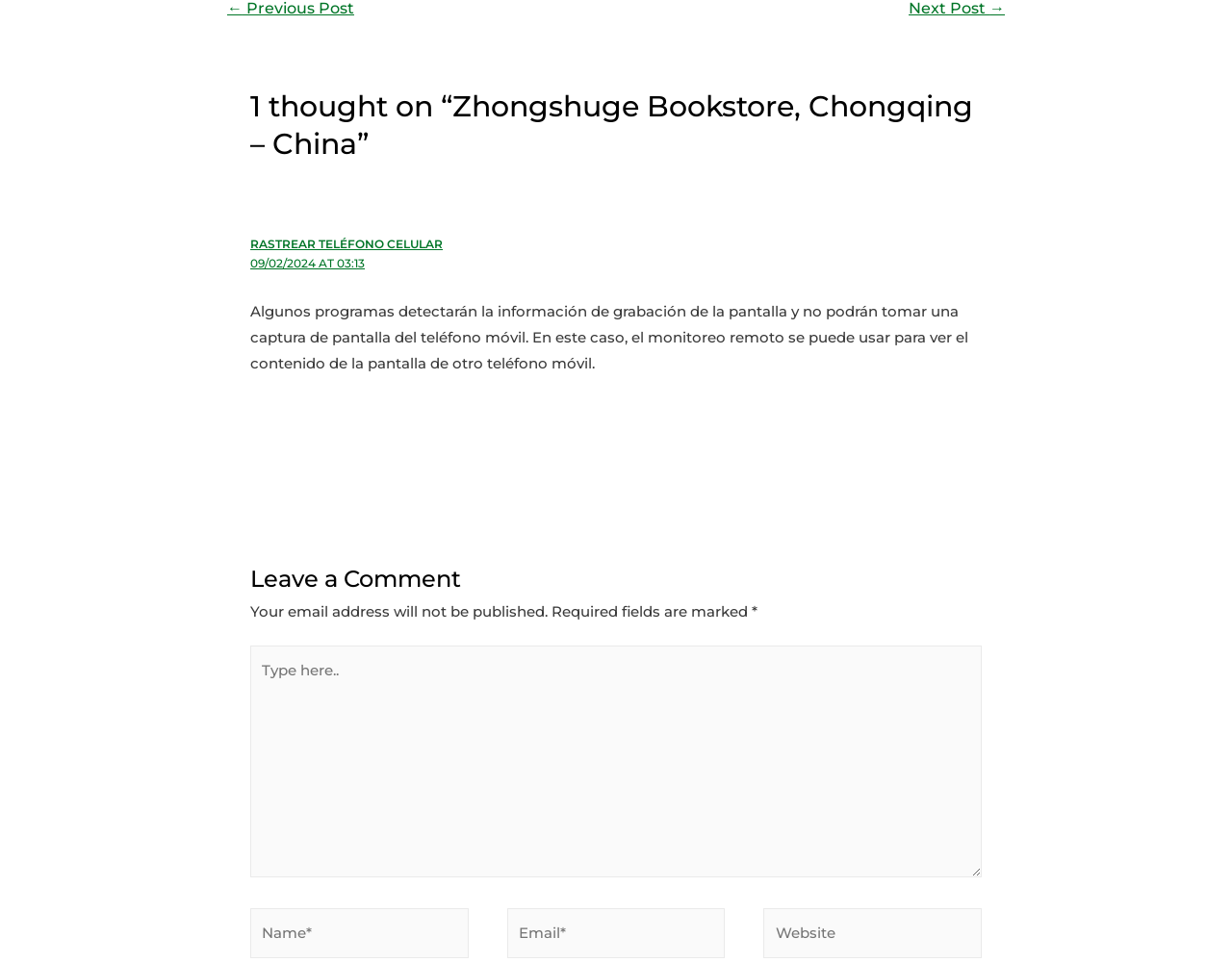Please provide the bounding box coordinate of the region that matches the element description: 09/02/2024 at 03:13. Coordinates should be in the format (top-left x, top-left y, bottom-right x, bottom-right y) and all values should be between 0 and 1.

[0.203, 0.266, 0.296, 0.281]